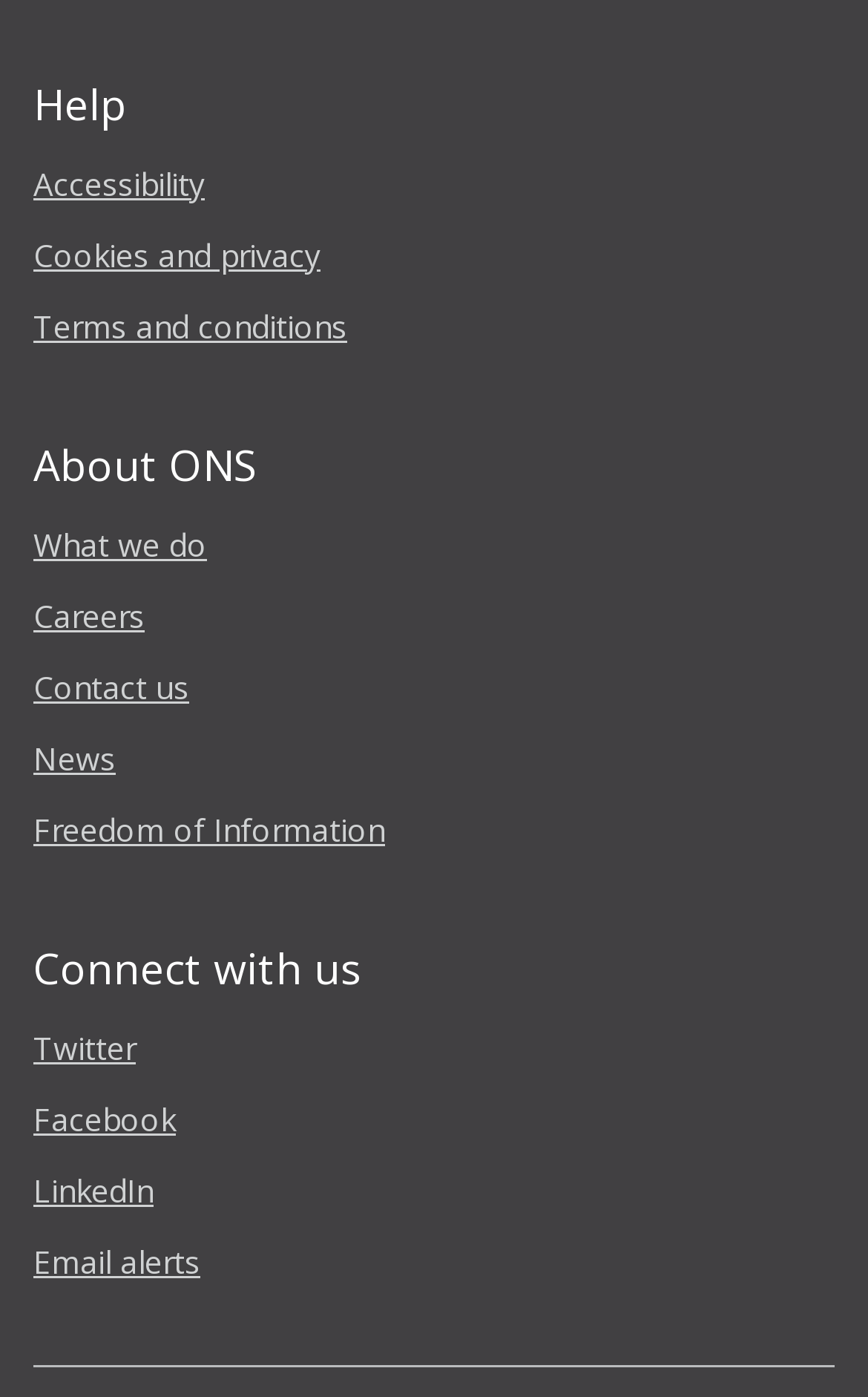Please locate the bounding box coordinates of the element that should be clicked to achieve the given instruction: "Follow ONS on Twitter".

[0.038, 0.734, 0.156, 0.764]